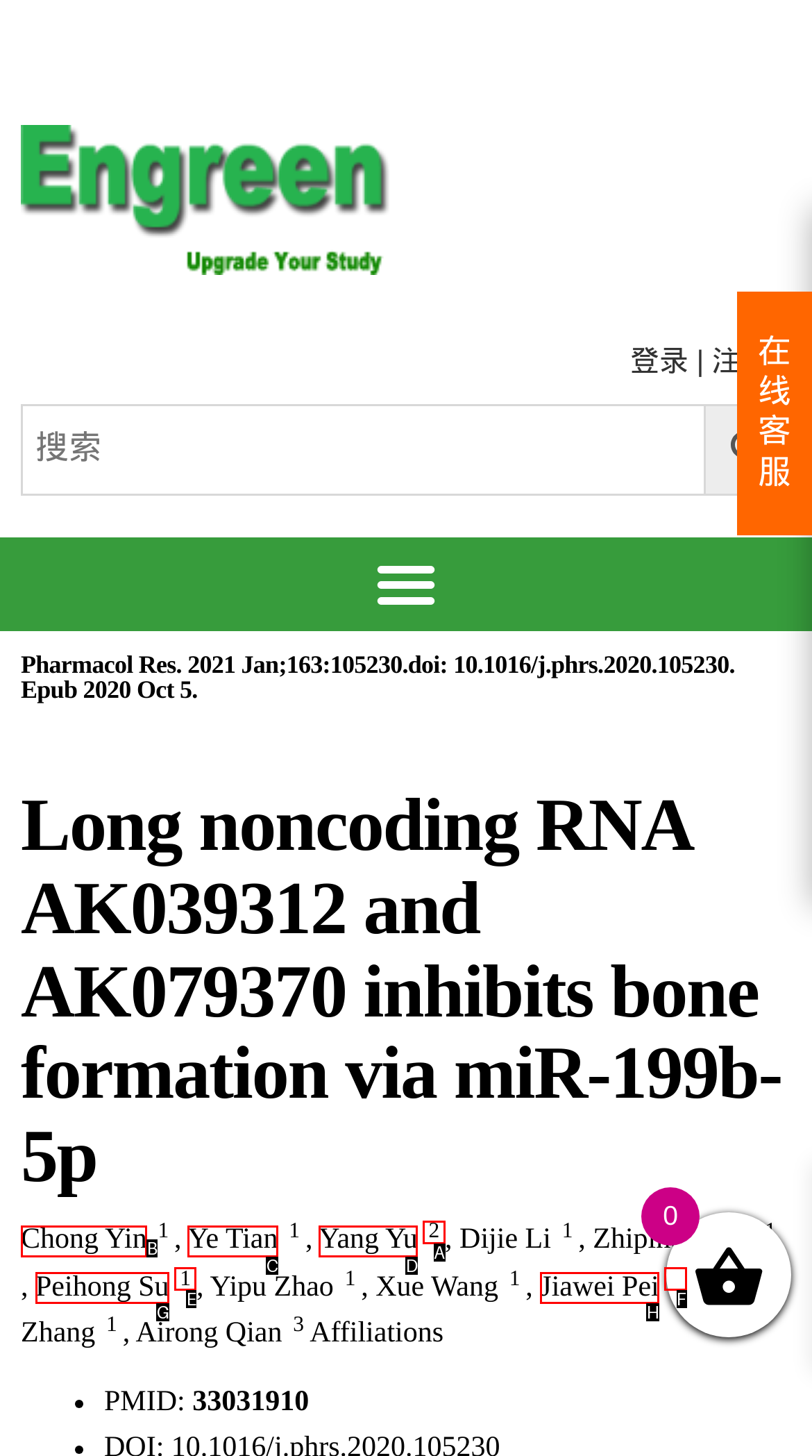Select the HTML element that corresponds to the description: Chong Yin
Reply with the letter of the correct option from the given choices.

B